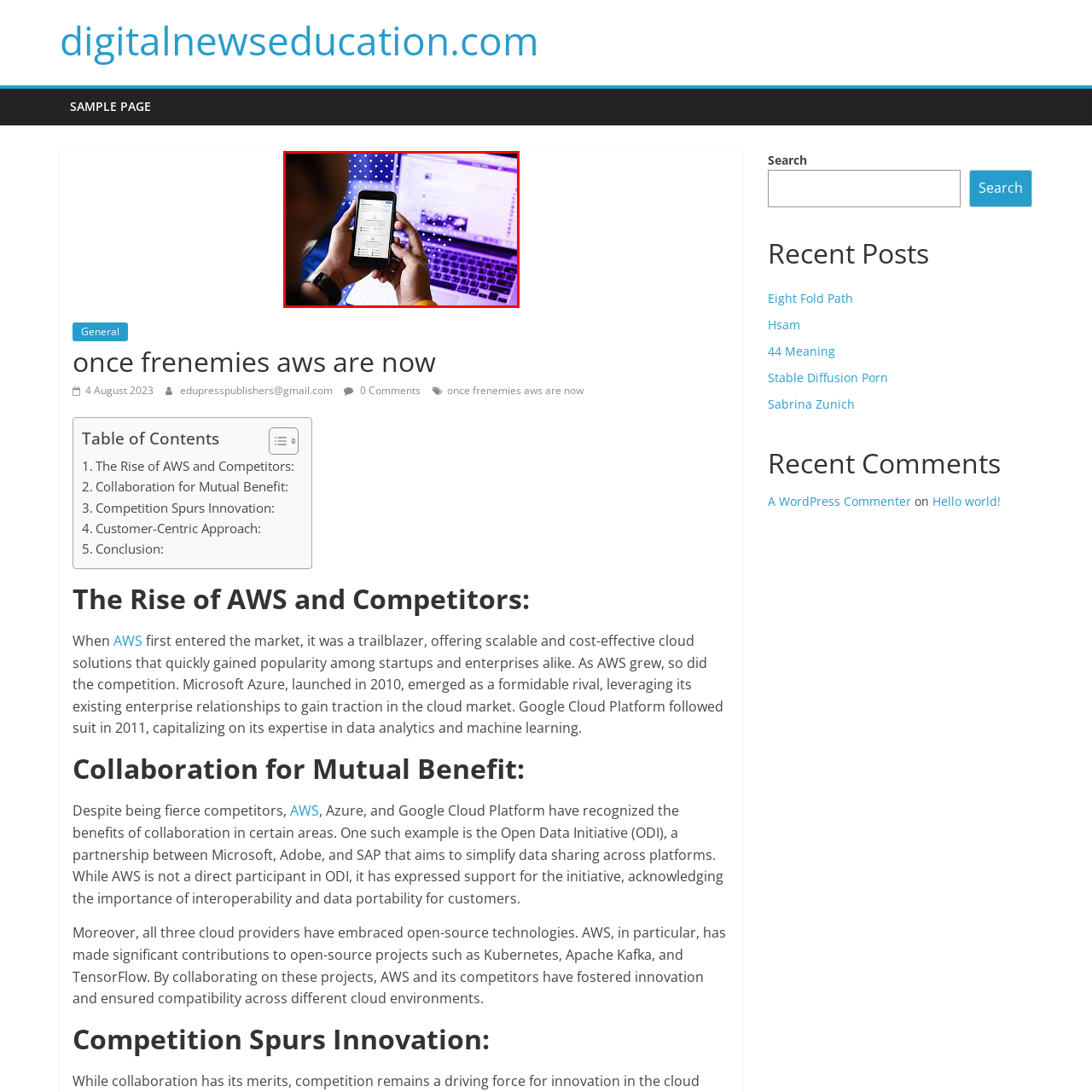Focus on the content inside the red-outlined area of the image and answer the ensuing question in detail, utilizing the information presented: What is partially visible behind the person?

The laptop's screen is partially visible behind the person, suggesting that they are multitasking or working in a digital environment, and the laptop is likely being used in conjunction with the smartphone.